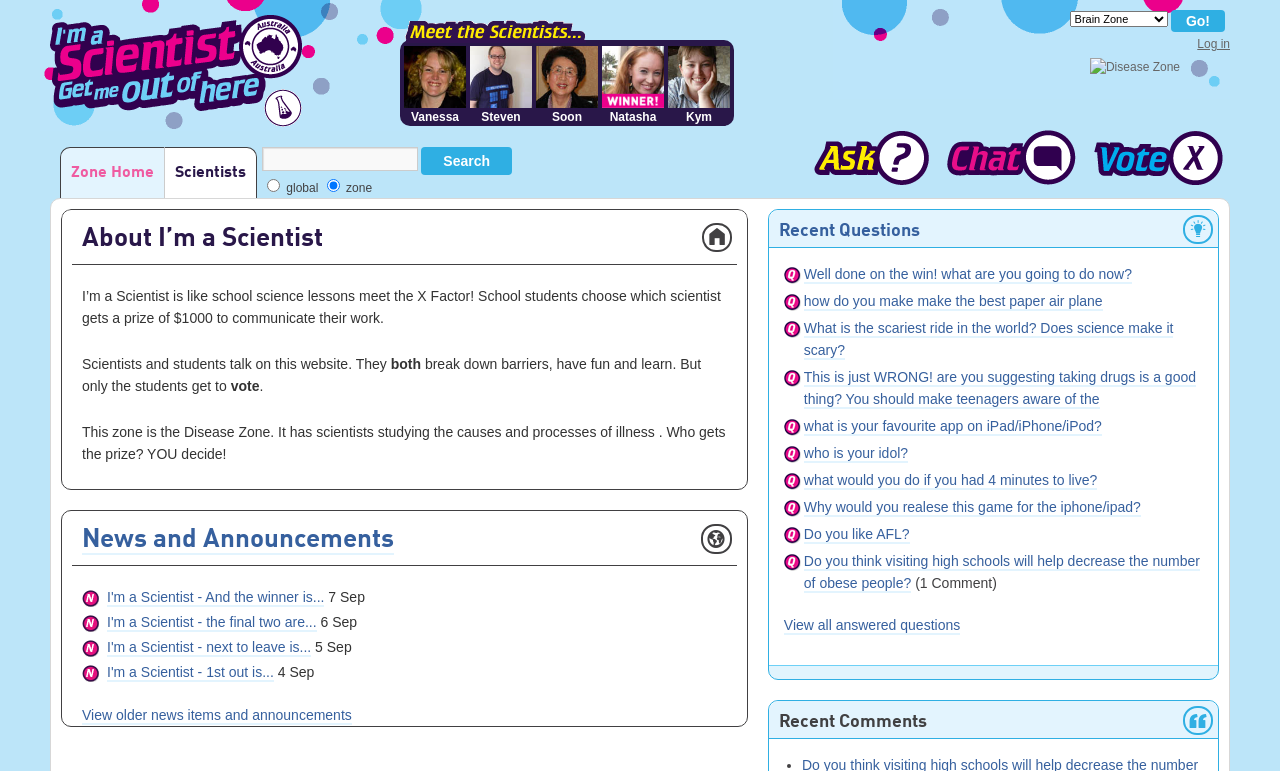Answer the question using only a single word or phrase: 
What is the name of the event?

I'm a Scientist